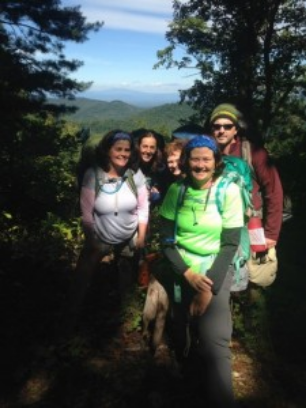Offer a detailed explanation of the image.

The image captures a joyful group of five hikers standing on a scenic trail, surrounded by lush greenery and rolling mountains in the background. The hikers, dressed in light and vibrant clothing, appear to be enjoying a sunny day outdoors. The woman in the front wears a bright green shirt, and her enthusiastic smile reflects the camaraderie of the group. Behind her, the others are grinning while engaging in conversation, showcasing a sense of adventure and friendship. This moment perfectly embodies the spirit of outdoor activities like hiking, which promote both physical health and social connections, as highlighted in discussions about community hiking programs in North Carolina.